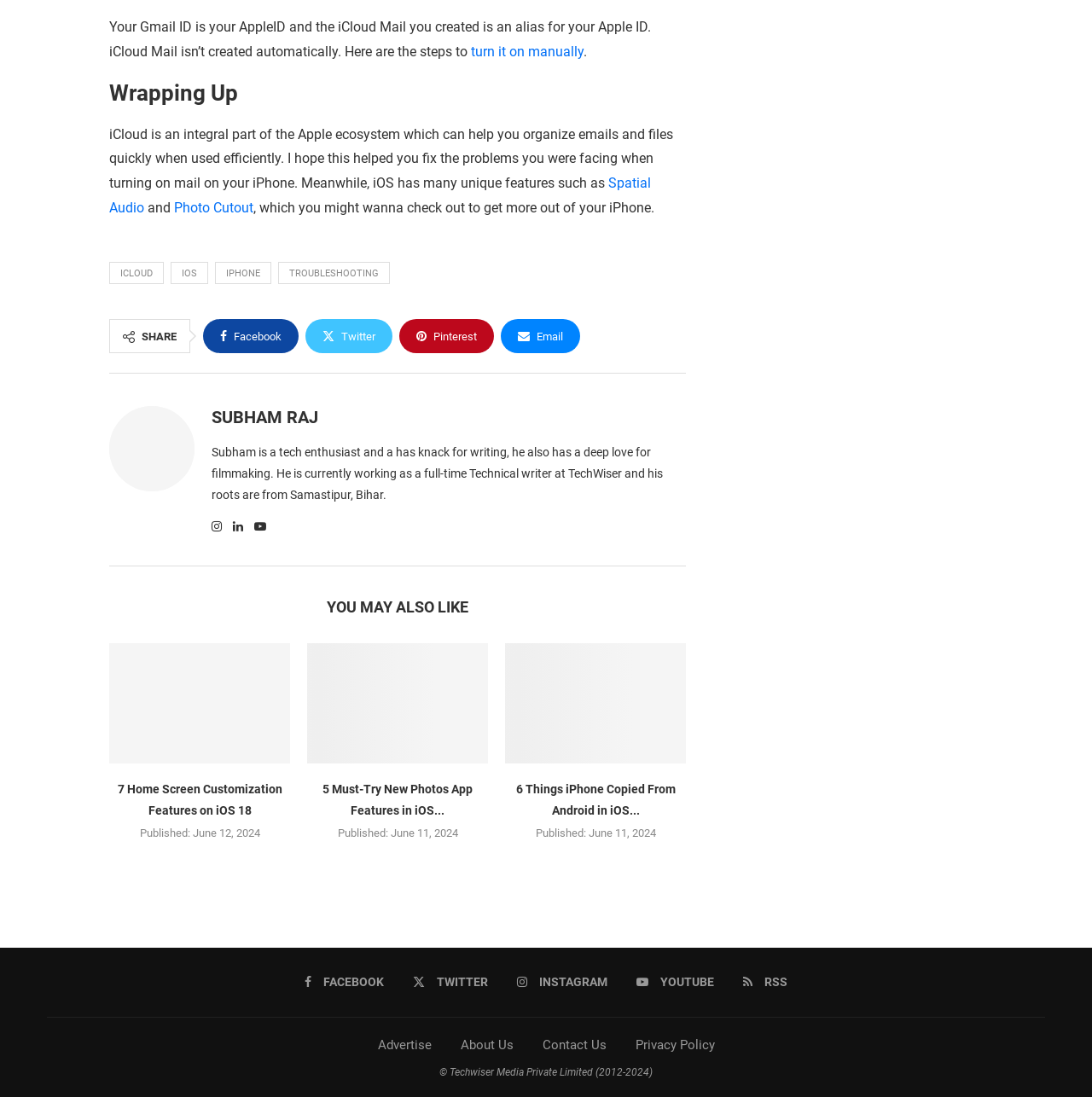Please identify the bounding box coordinates of the region to click in order to complete the given instruction: "Contact via phone". The coordinates should be four float numbers between 0 and 1, i.e., [left, top, right, bottom].

None